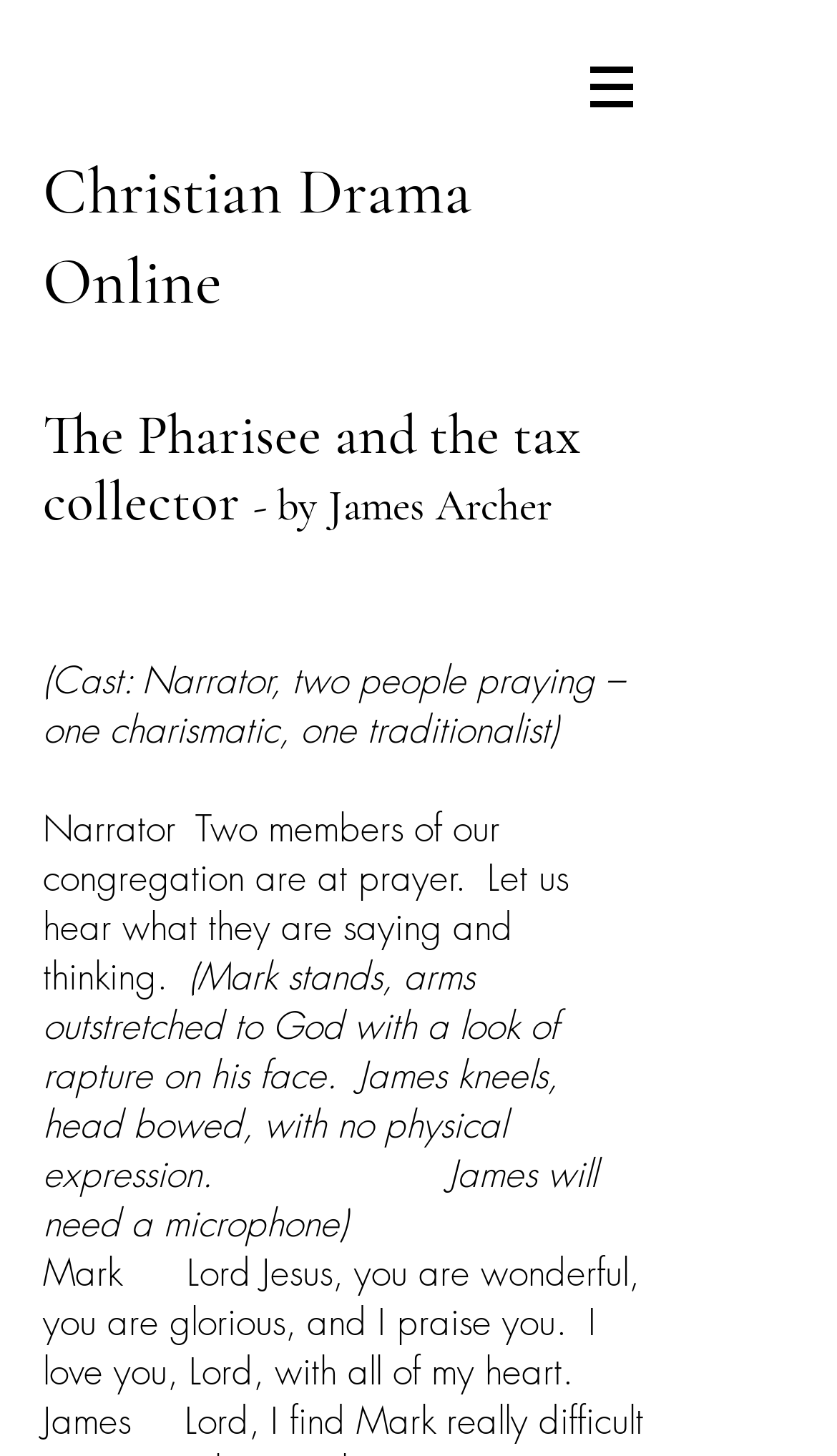Using the information in the image, could you please answer the following question in detail:
What is Mark's physical expression in the drama?

I found the answer by looking at the StaticText elements on the webpage. I found a mention of 'Mark stands, arms outstretched to God with a look of rapture on his face', which describes Mark's physical expression in the drama.